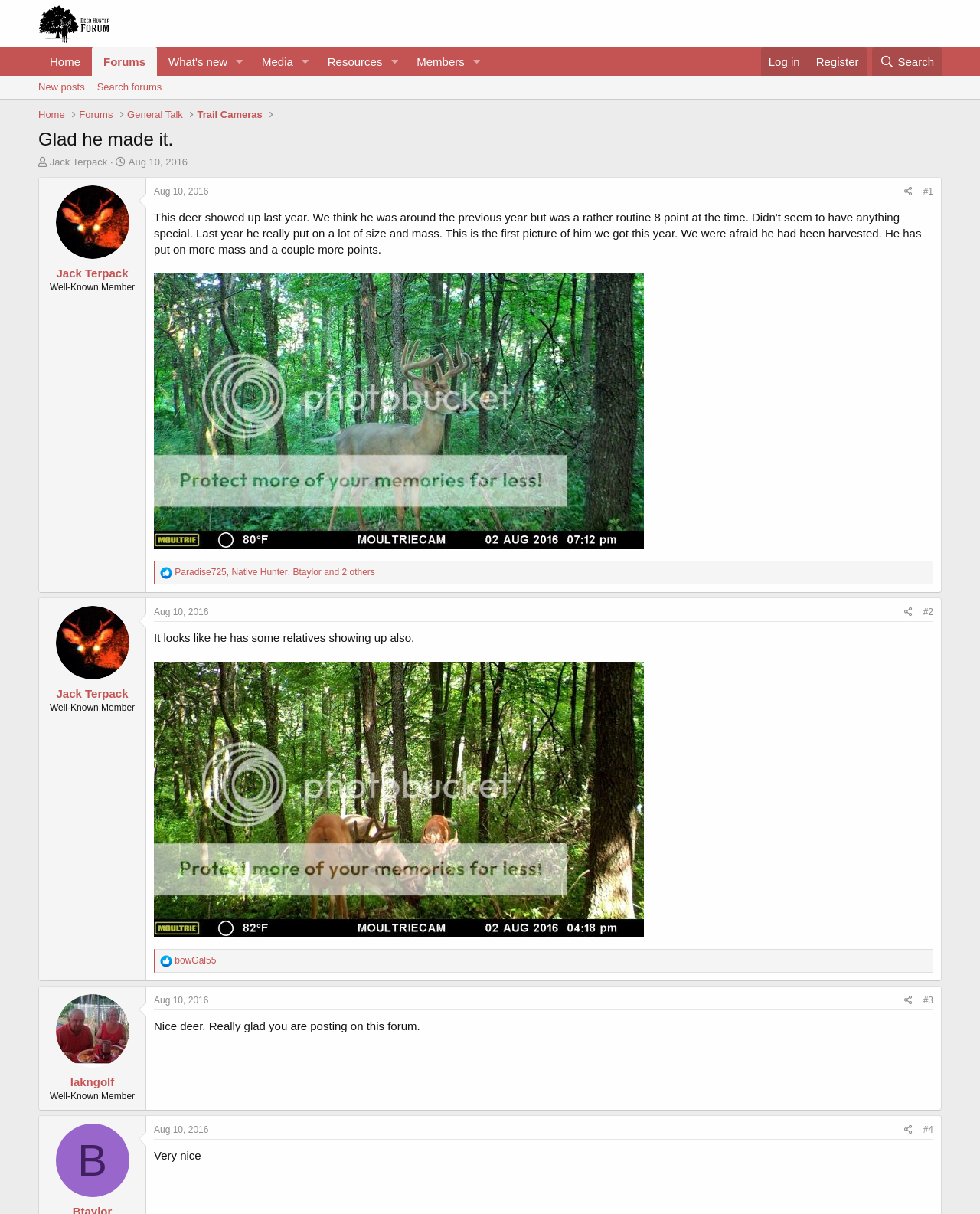Please extract the title of the webpage.

Glad he made it.